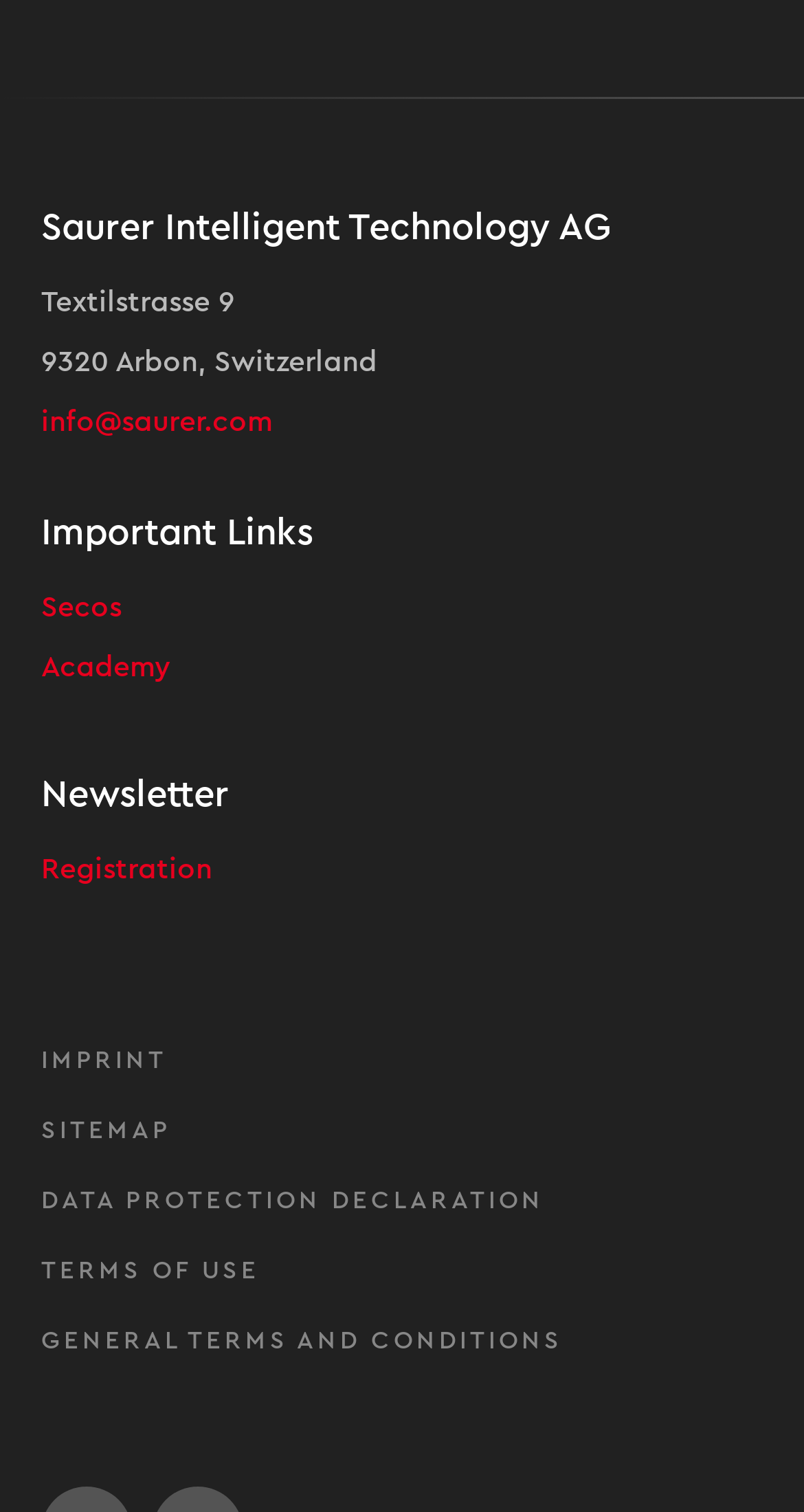Please locate the bounding box coordinates of the region I need to click to follow this instruction: "View Efficient DIY HVAC Maintenance Insights".

None